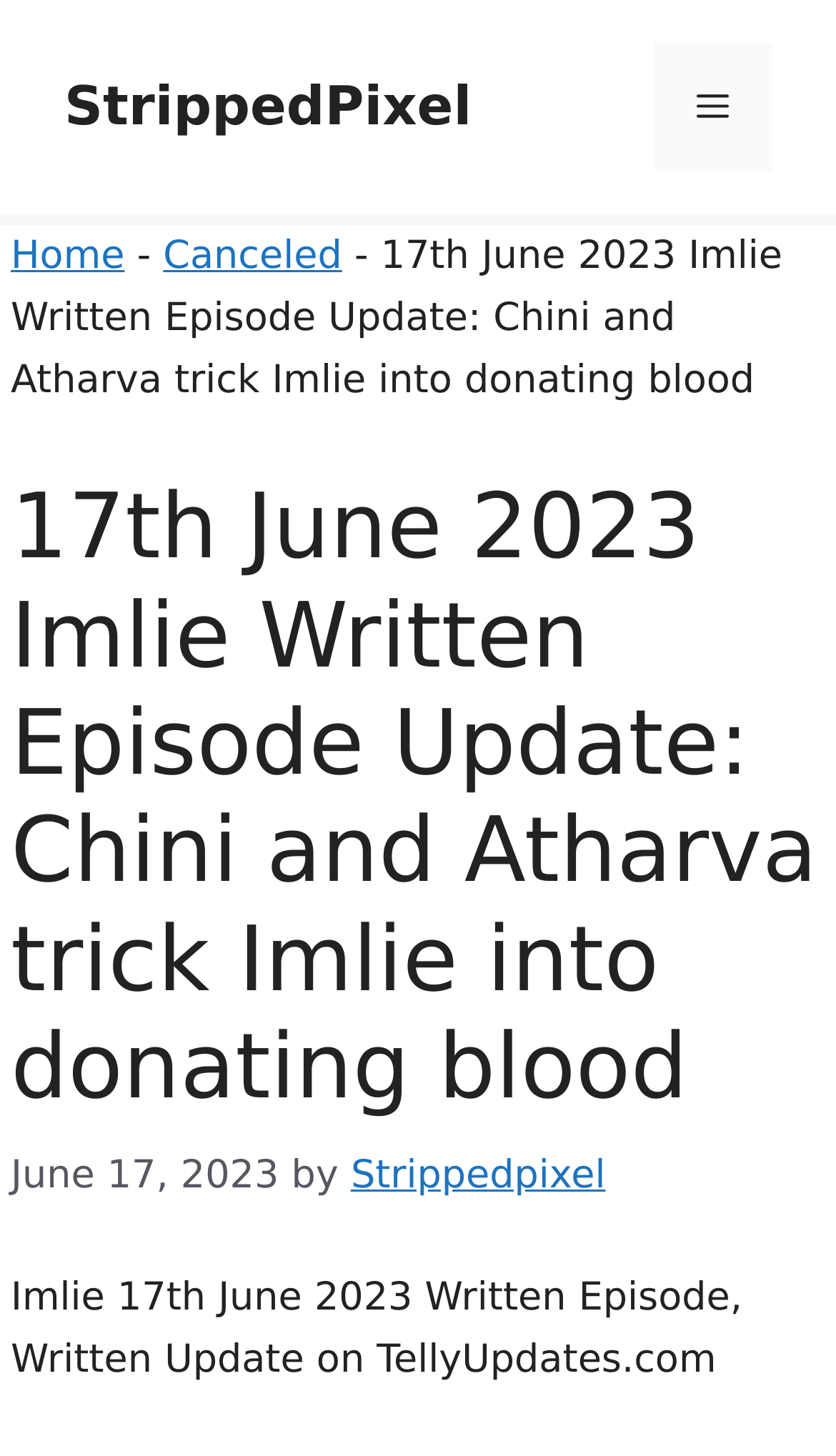Analyze the image and give a detailed response to the question:
What is the trick that Chini and Atharva do to Imlie?

The trick that Chini and Atharva do to Imlie can be found in the heading element which says '17th June 2023 Imlie Written Episode Update: Chini and Atharva trick Imlie into donating blood'. The text 'trick Imlie into donating blood' is part of the heading, indicating that it is the trick that Chini and Atharva do to Imlie.